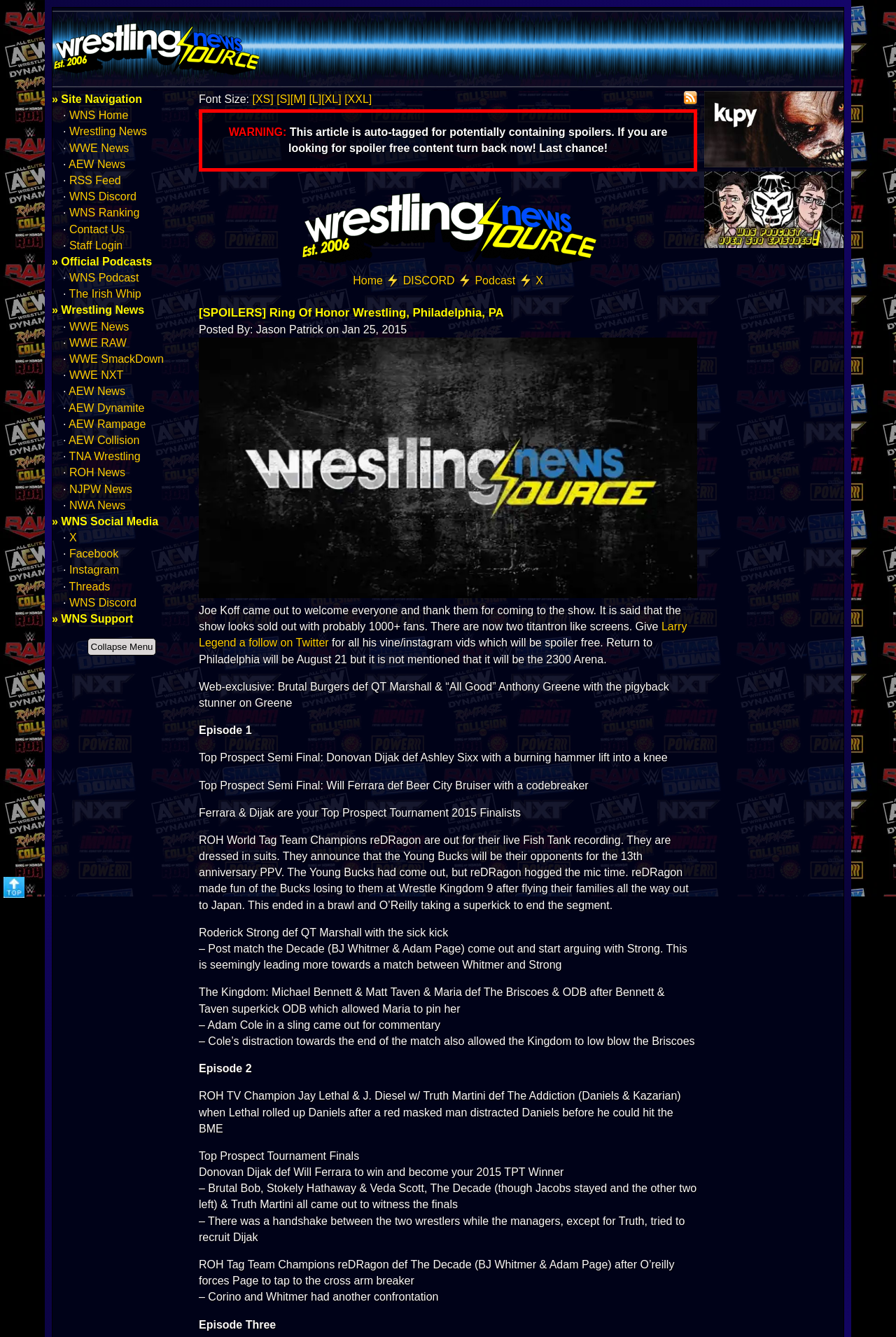Provide a comprehensive caption for the webpage.

This webpage is a wrestling news website, specifically focused on Ring of Honor Wrestling, Philadelphia, PA. At the top of the page, there is a navigation menu with links to various sections of the website, including "WNS Home", "Wrestling News", "WWE News", "AEW News", and more. Below the navigation menu, there are links to official podcasts and social media platforms.

The main content of the page is an article about a Ring of Honor Wrestling event in Philadelphia, PA. The article is marked as containing spoilers, and there is a warning at the top of the article advising readers to turn back if they are looking for spoiler-free content.

The article itself is a detailed report of the event, including the results of various matches and segments. There are also links to Twitter and Instagram accounts, as well as a mention of a upcoming event in August.

On the right side of the page, there are links to adjust the font size, and a button to collapse the menu. There is also an image of an RSS feed icon, which links to the website's RSS feed.

Throughout the page, there are various images, including a logo for WNS Home, an image of the Ring of Honor Wrestling event, and a screenshot of a Twitter account. The overall layout of the page is dense, with a lot of text and links packed into a relatively small space.